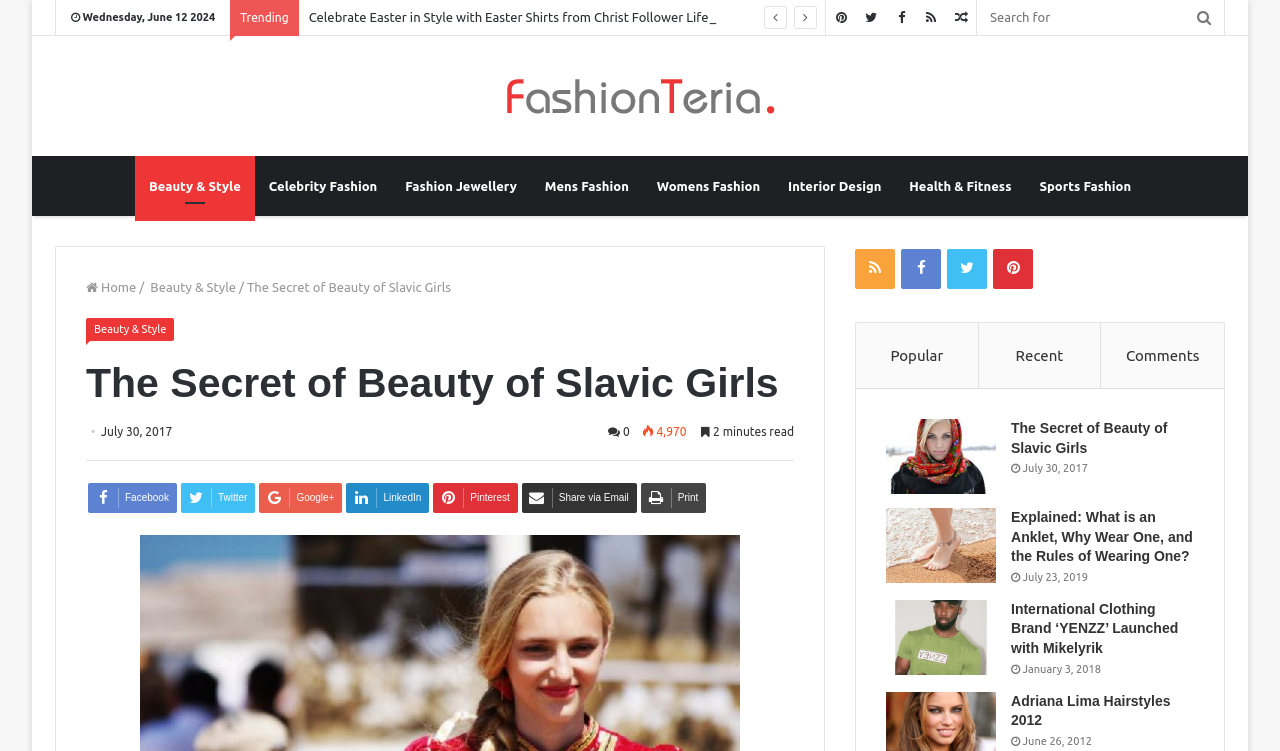Highlight the bounding box coordinates of the element that should be clicked to carry out the following instruction: "Learn about Psychological Evaluations". The coordinates must be given as four float numbers ranging from 0 to 1, i.e., [left, top, right, bottom].

None